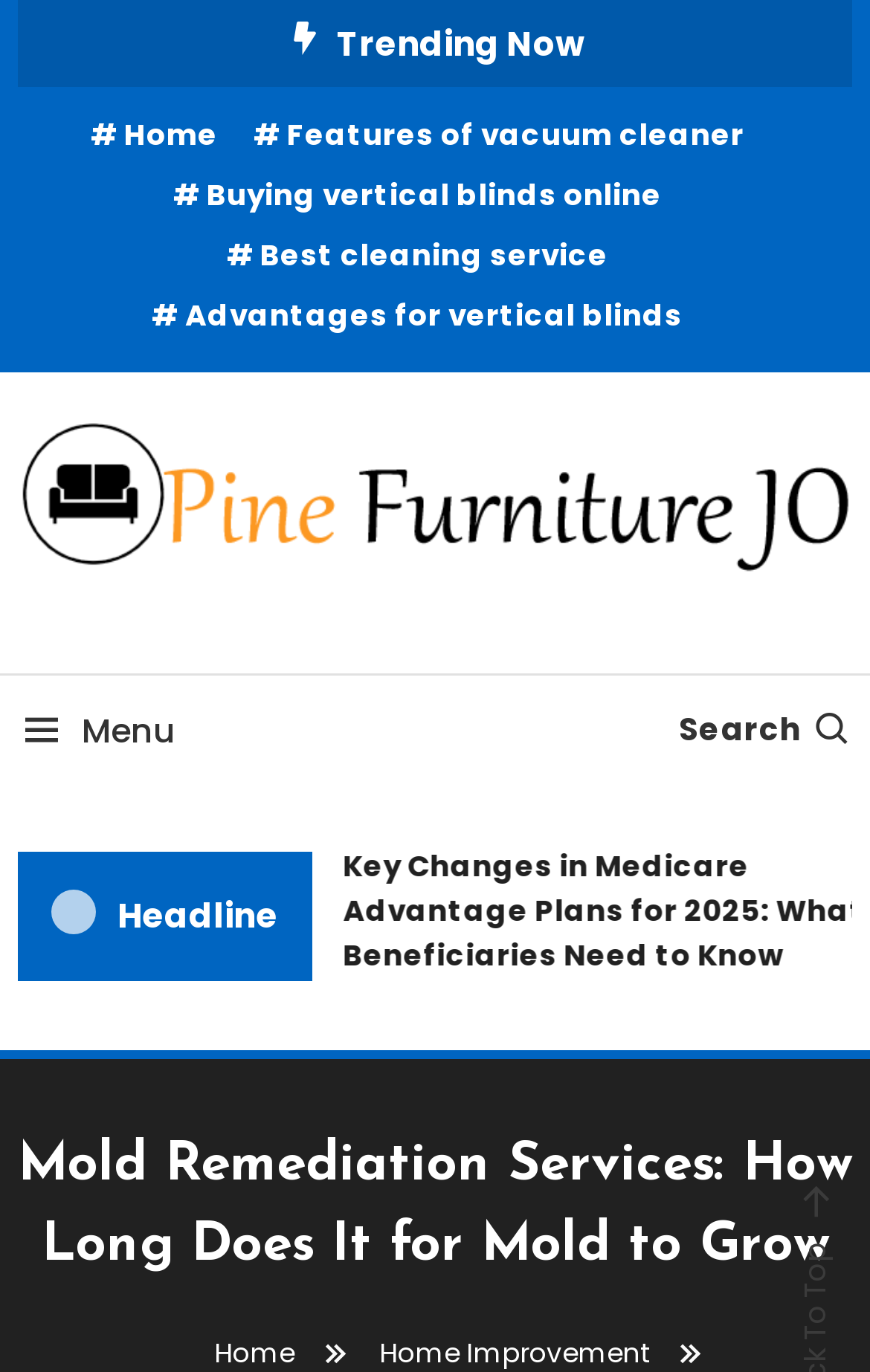Could you identify the text that serves as the heading for this webpage?

Mold Remediation Services: How Long Does It for Mold to Grow